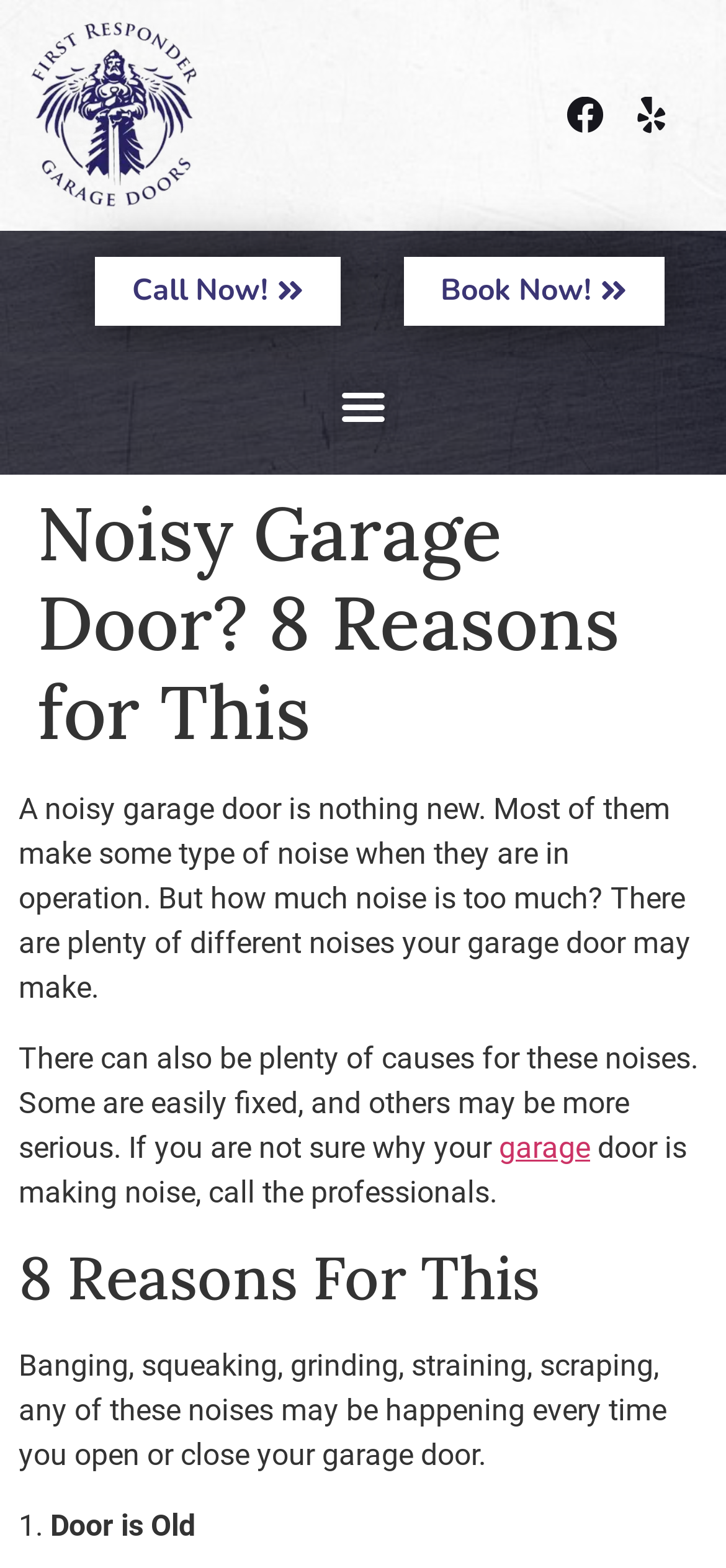Please provide a brief answer to the question using only one word or phrase: 
How many reasons are provided for a noisy garage door?

8